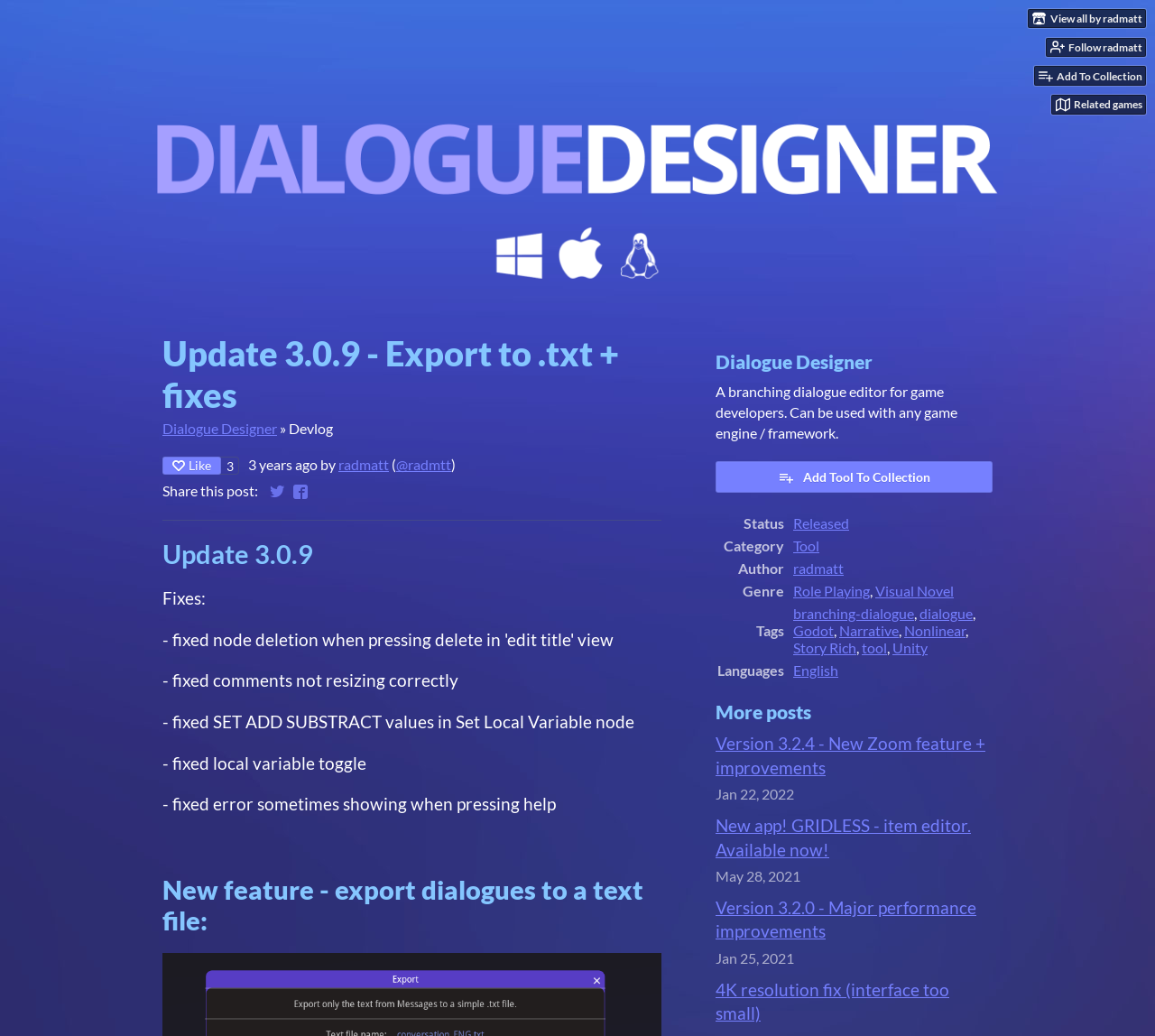Respond to the question below with a concise word or phrase:
What is the purpose of the tool?

branching dialogue editor